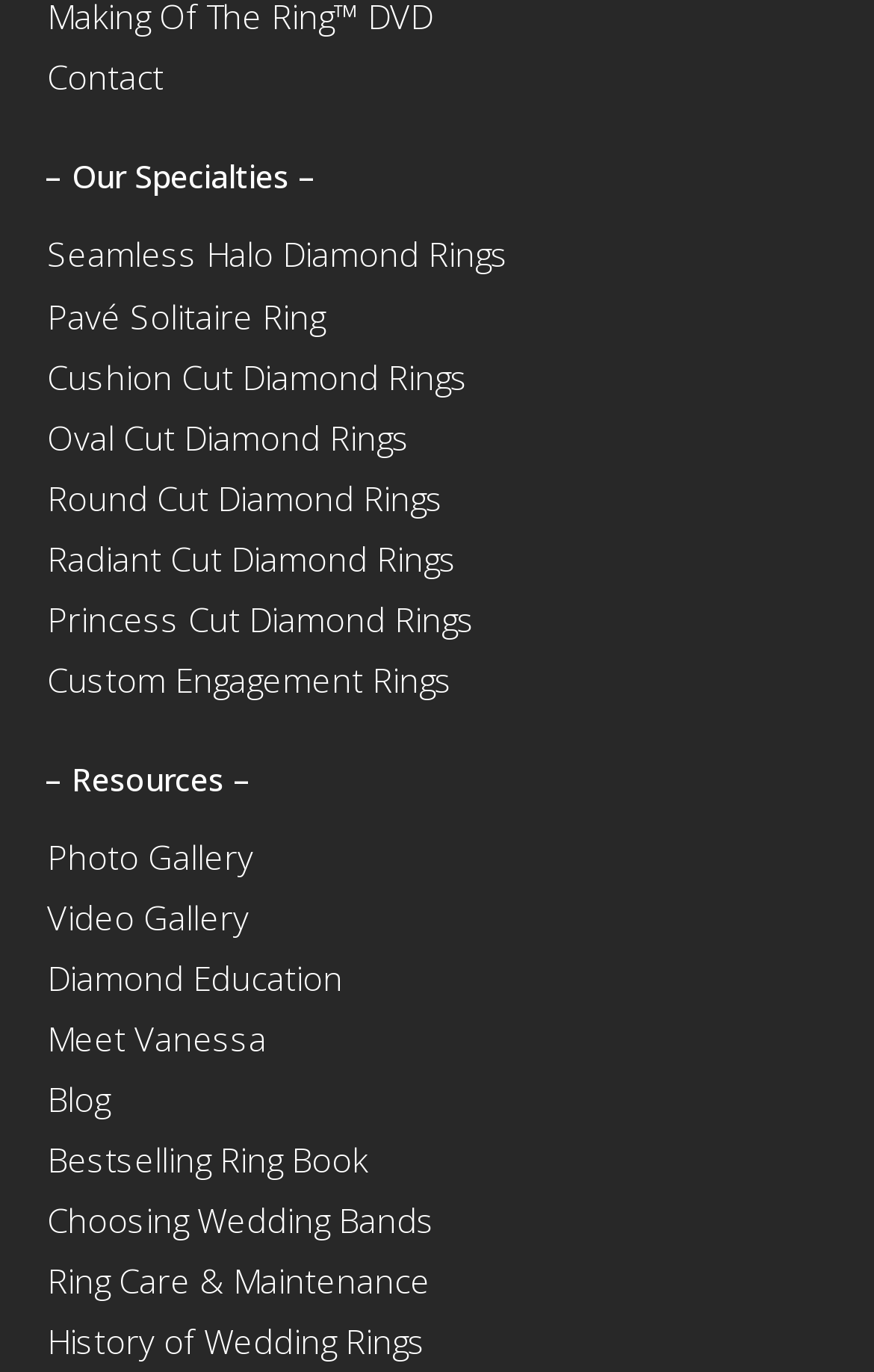What is the second link under '– Resources –'?
From the image, provide a succinct answer in one word or a short phrase.

Video Gallery